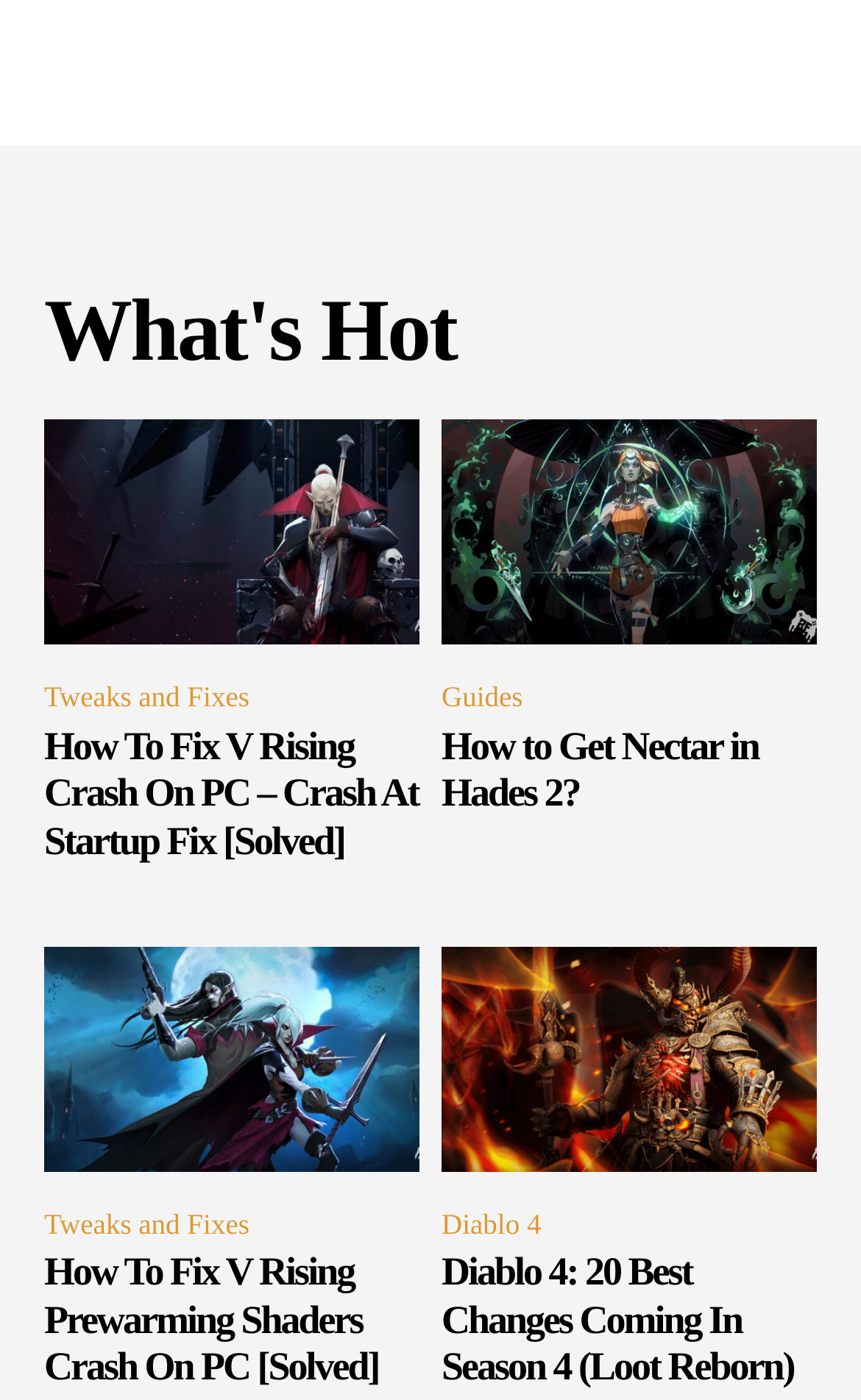Using the provided element description: "Guides", determine the bounding box coordinates of the corresponding UI element in the screenshot.

[0.513, 0.481, 0.623, 0.517]